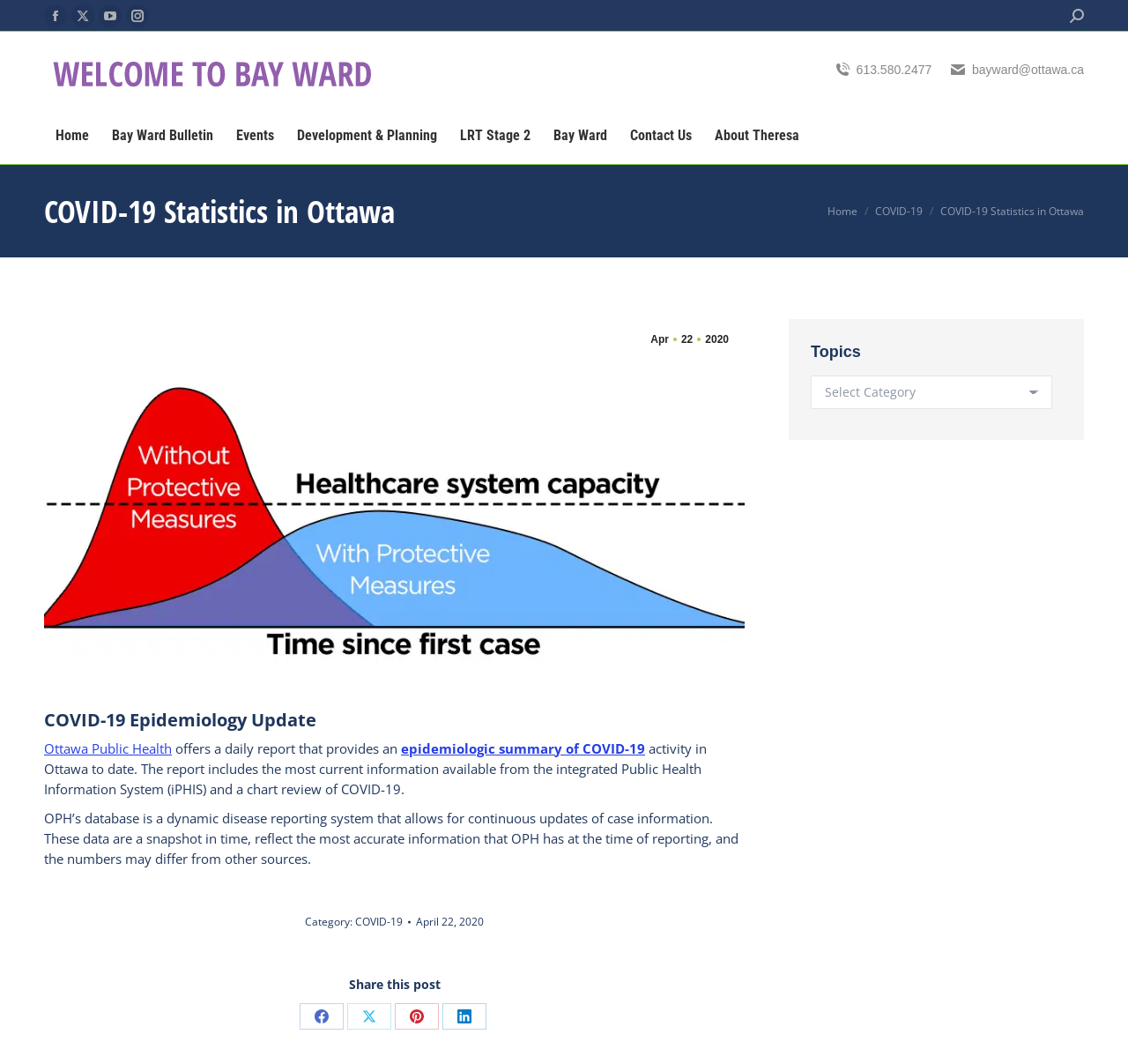Highlight the bounding box coordinates of the region I should click on to meet the following instruction: "Visit Facebook page".

[0.039, 0.004, 0.059, 0.026]